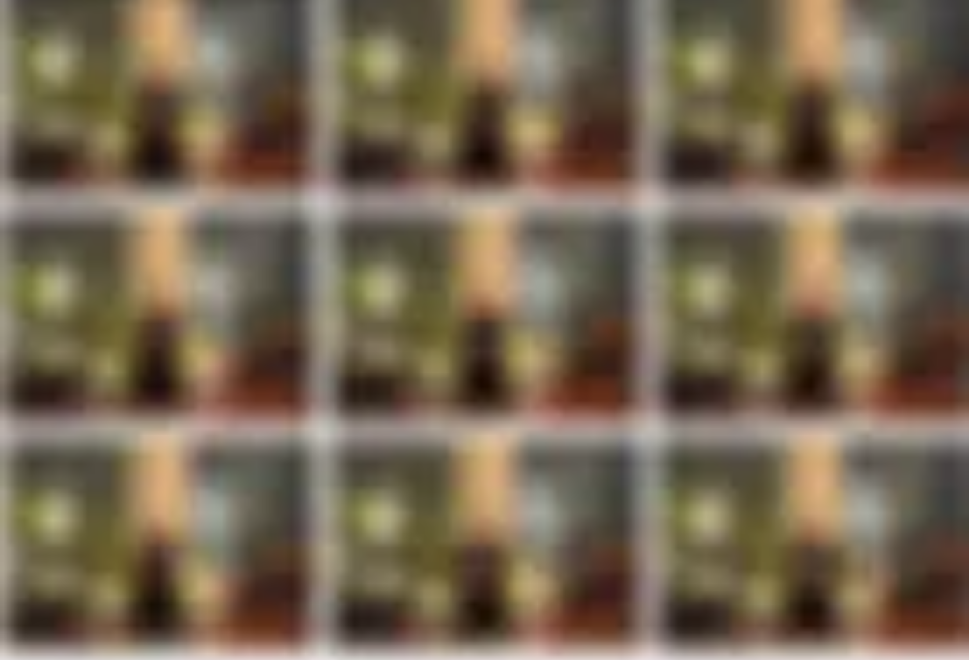Provide a brief response in the form of a single word or phrase:
Where did the collaborators take their course?

São Paulo